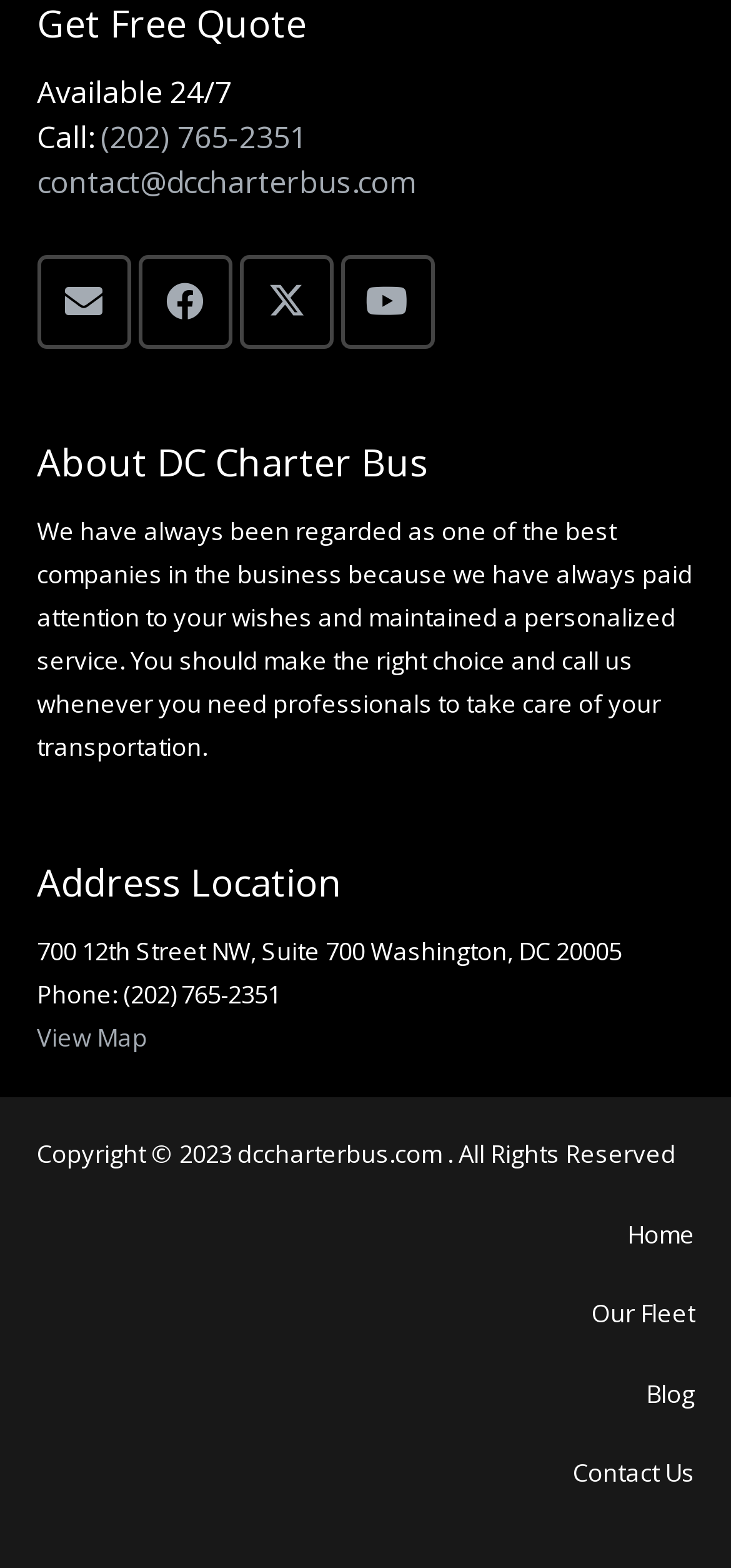Locate the bounding box coordinates of the element I should click to achieve the following instruction: "Send an email".

[0.05, 0.103, 0.568, 0.13]